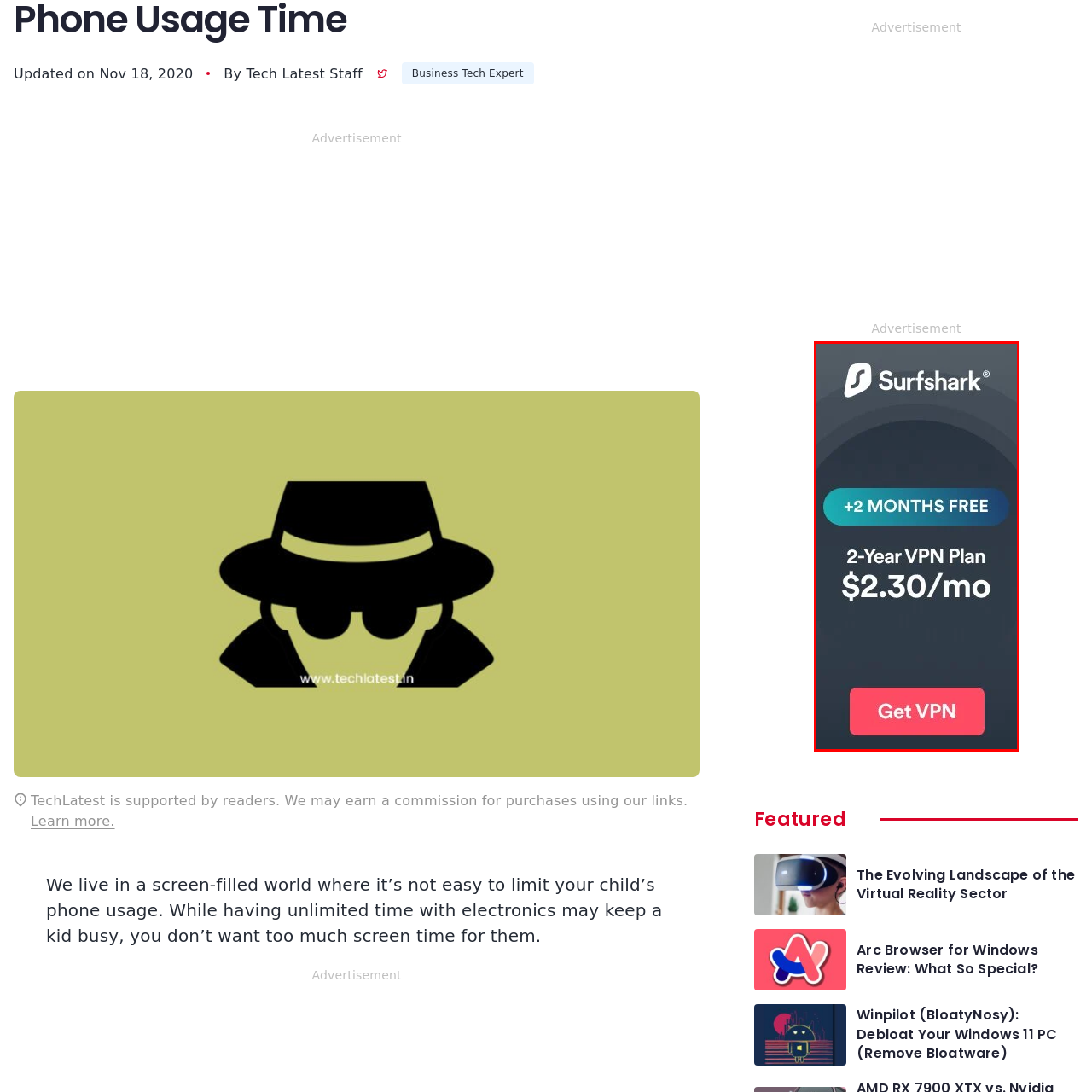What is the special offer mentioned in the advertisement?
Analyze the content within the red bounding box and offer a detailed answer to the question.

The special offer is prominently displayed in the center of the advertisement, emphasizing that customers will receive two months of free service in addition to their purchased plan.